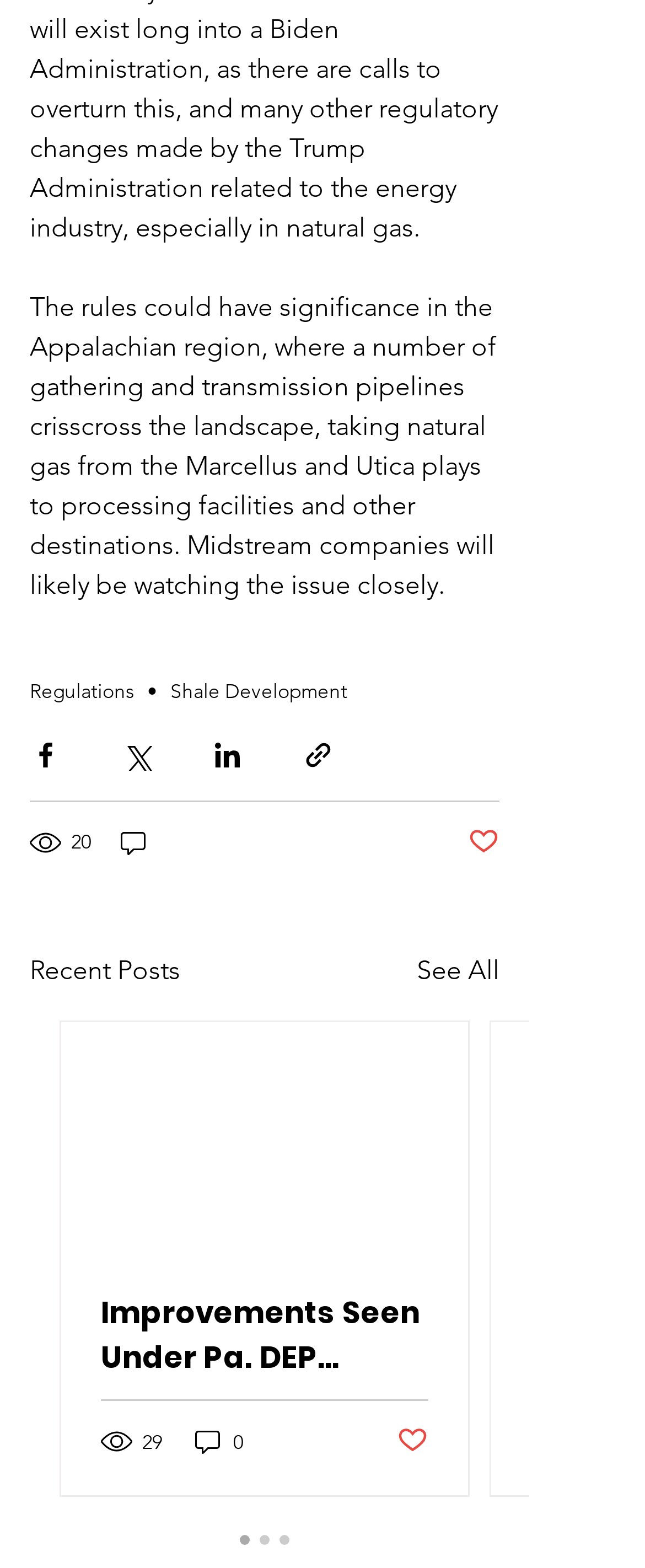Please answer the following question using a single word or phrase: 
What is the topic of the first article?

Pipeline regulations